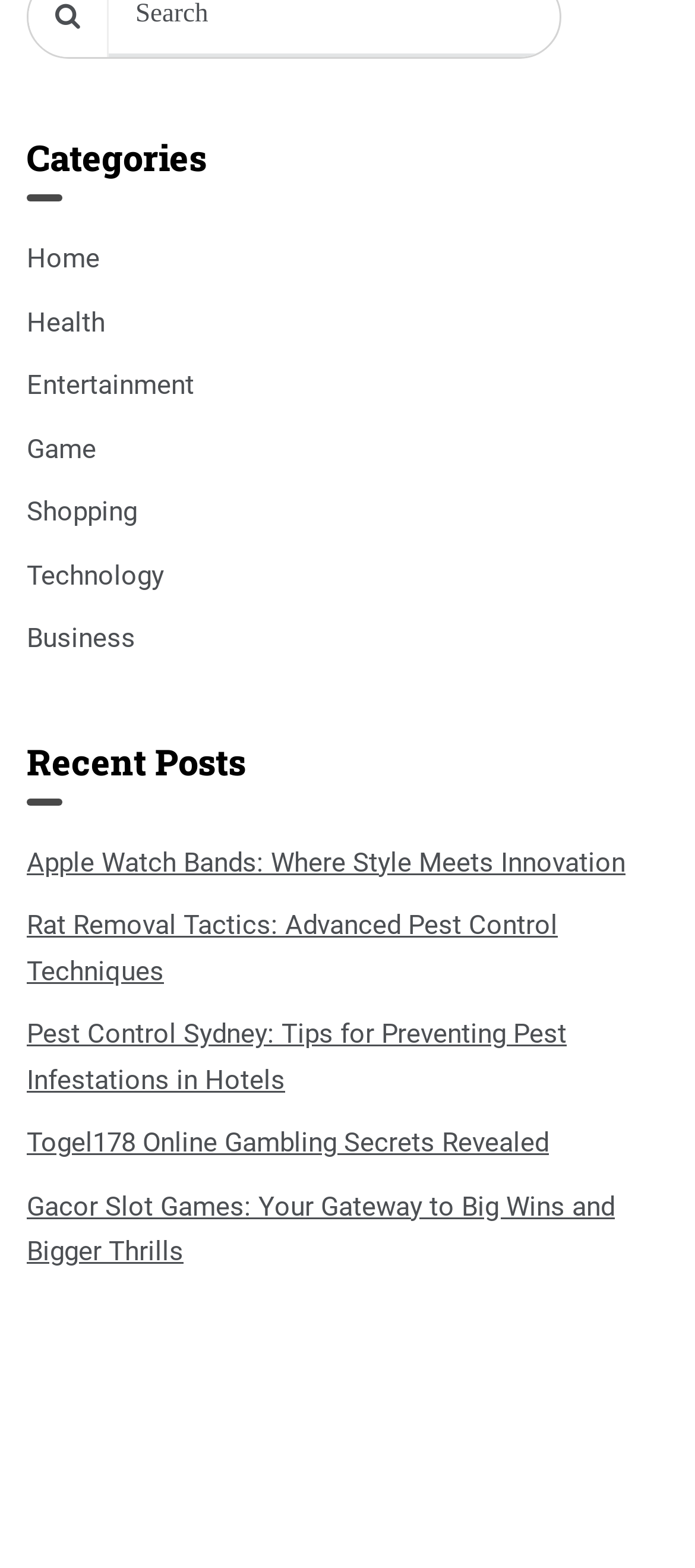Predict the bounding box of the UI element that fits this description: "Game".

[0.038, 0.276, 0.138, 0.296]